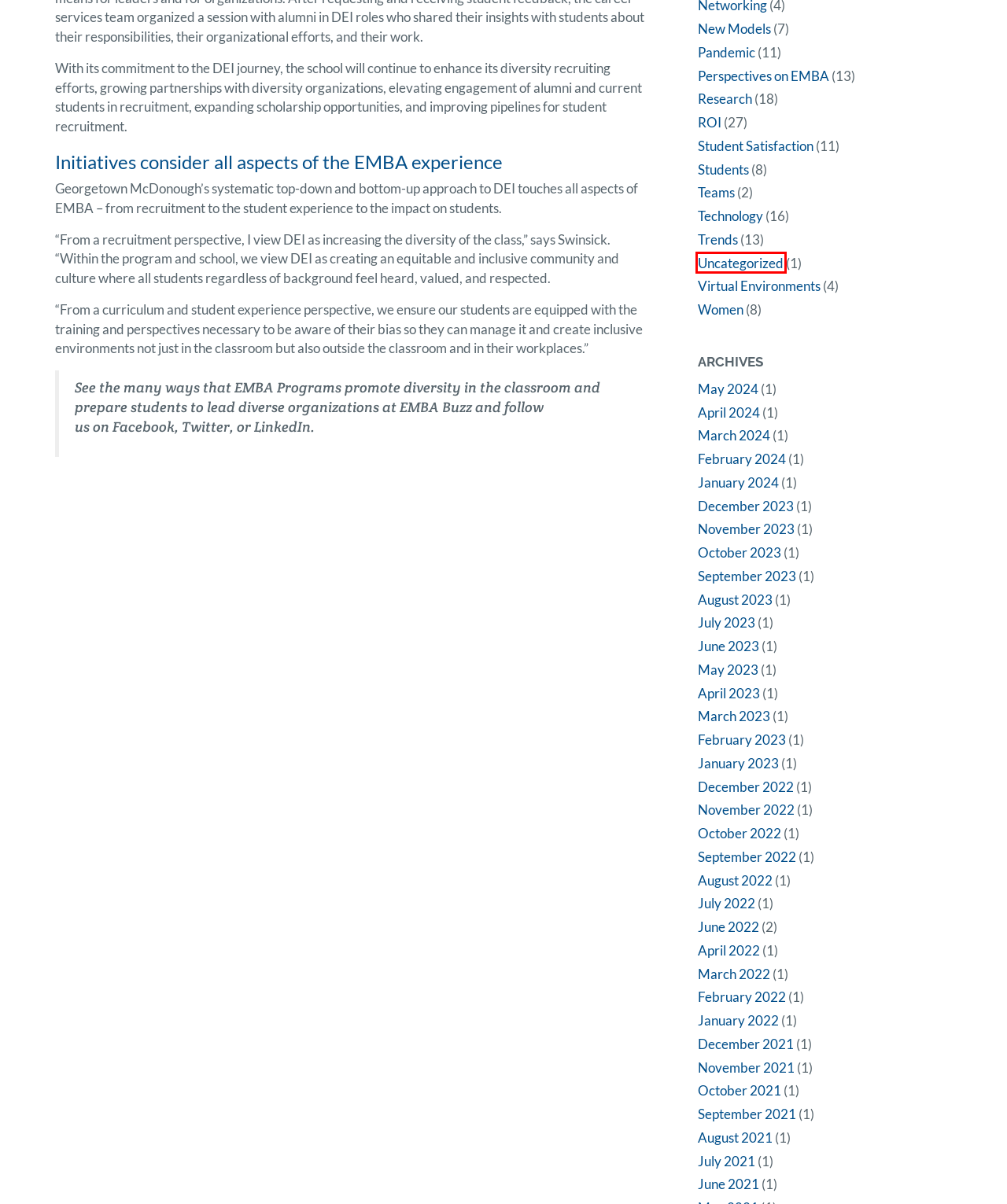Examine the screenshot of a webpage with a red bounding box around a UI element. Select the most accurate webpage description that corresponds to the new page after clicking the highlighted element. Here are the choices:
A. Student Satisfaction Archives - EMBA Buzz: Latest news from the EMBA world
B. March 2024 - EMBA Buzz: Latest news from the EMBA world
C. December 2022 - EMBA Buzz: Latest news from the EMBA world
D. Teams Archives - EMBA Buzz: Latest news from the EMBA world
E. August 2021 - EMBA Buzz: Latest news from the EMBA world
F. June 2023 - EMBA Buzz: Latest news from the EMBA world
G. October 2023 - EMBA Buzz: Latest news from the EMBA world
H. Uncategorized Archives - EMBA Buzz: Latest news from the EMBA world

H